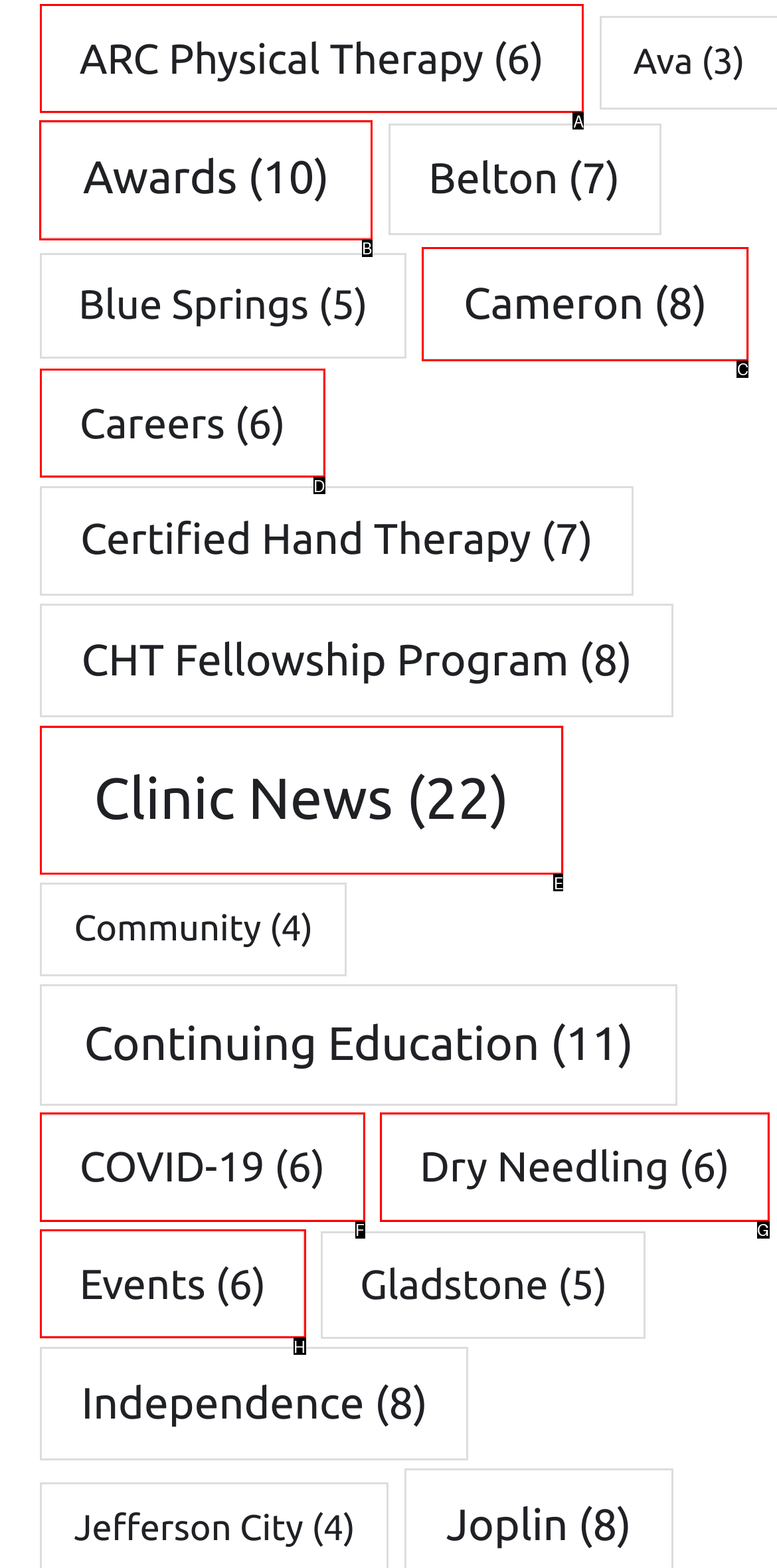Determine which HTML element to click on in order to complete the action: Learn about Awards.
Reply with the letter of the selected option.

B